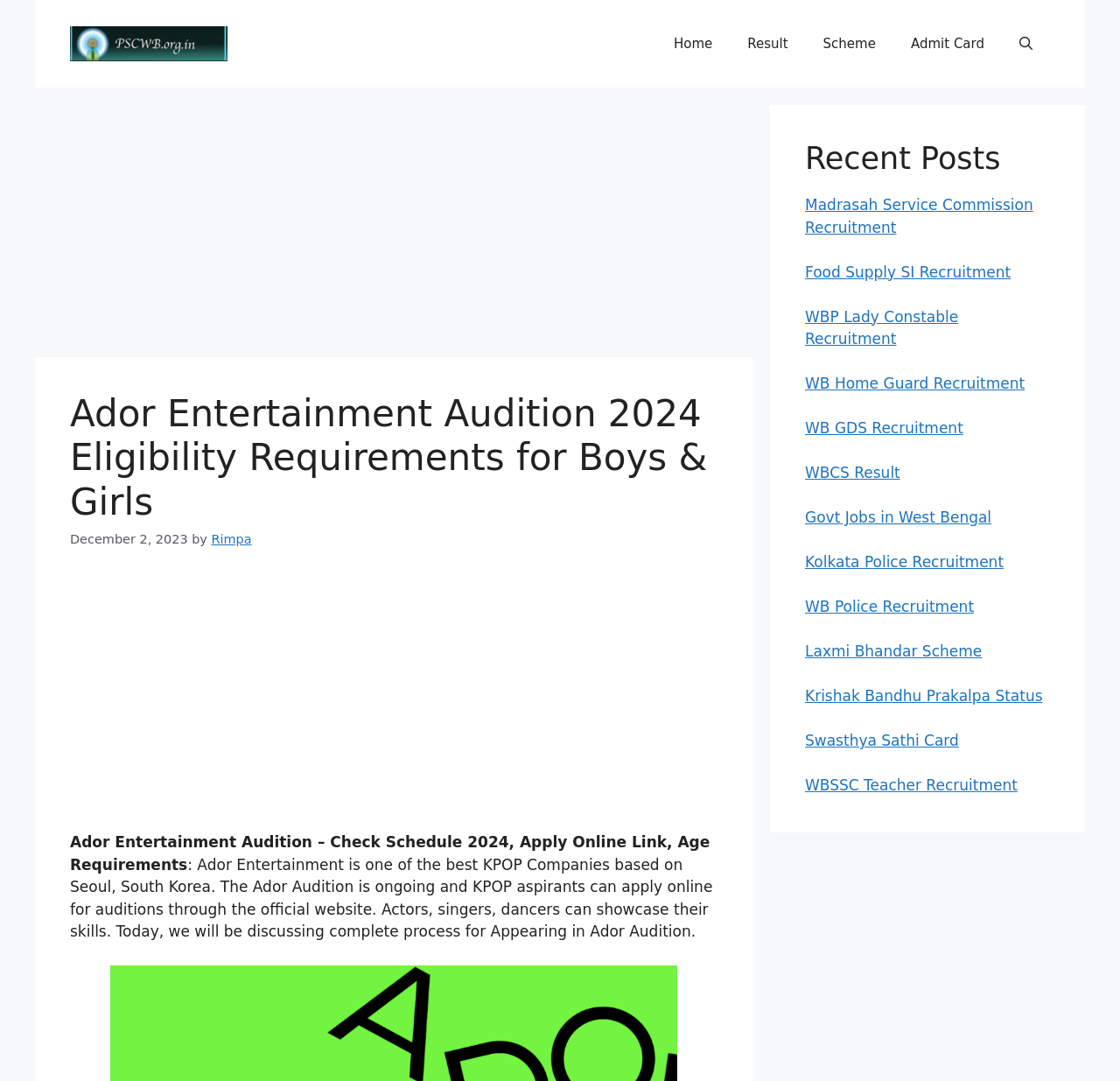Answer the question in a single word or phrase:
What is the purpose of the Ador Audition?

To showcase skills